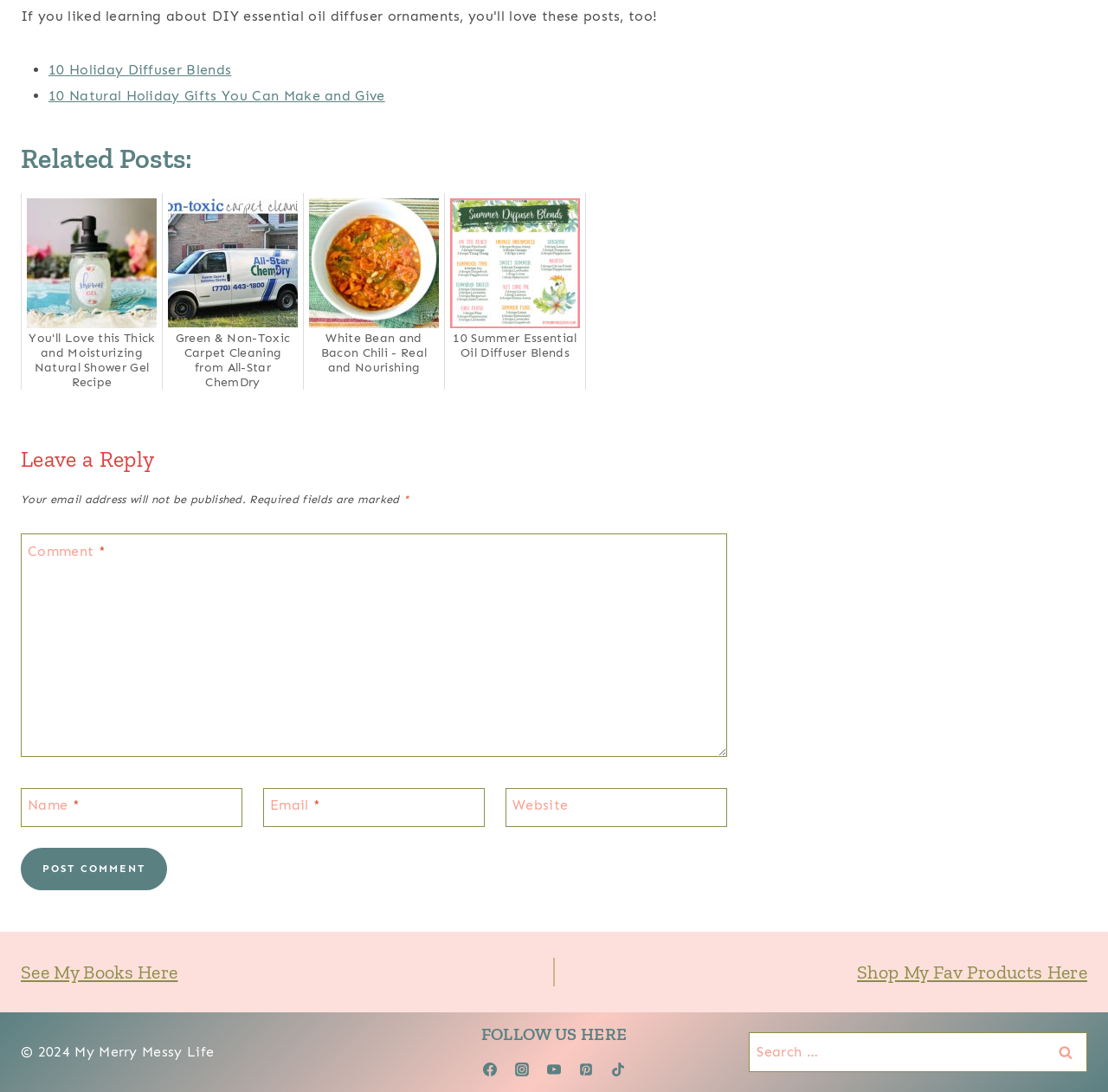Please find the bounding box coordinates for the clickable element needed to perform this instruction: "Leave a reply".

[0.019, 0.405, 0.656, 0.436]